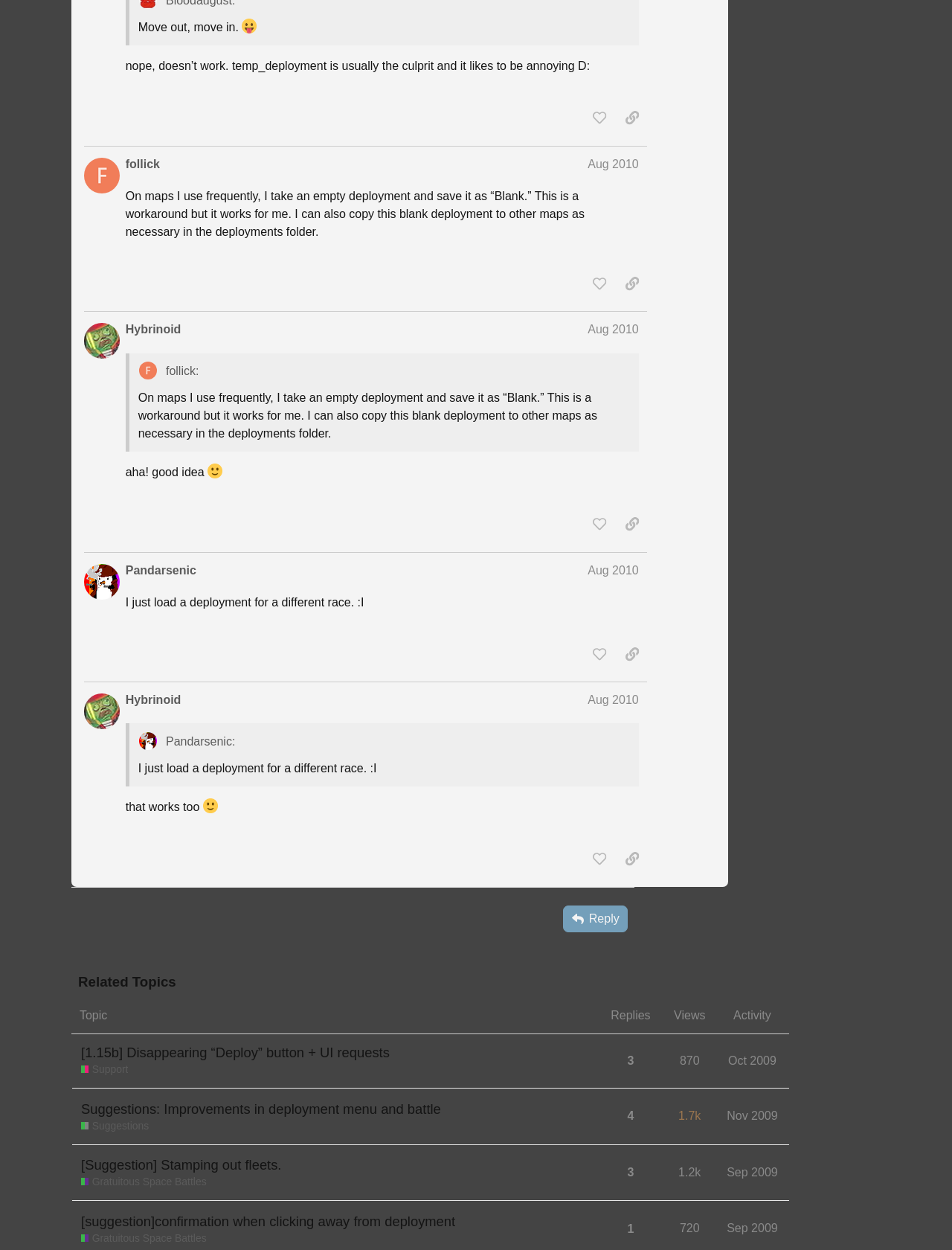Mark the bounding box of the element that matches the following description: "[Suggestion] Stamping out fleets.".

[0.085, 0.917, 0.296, 0.947]